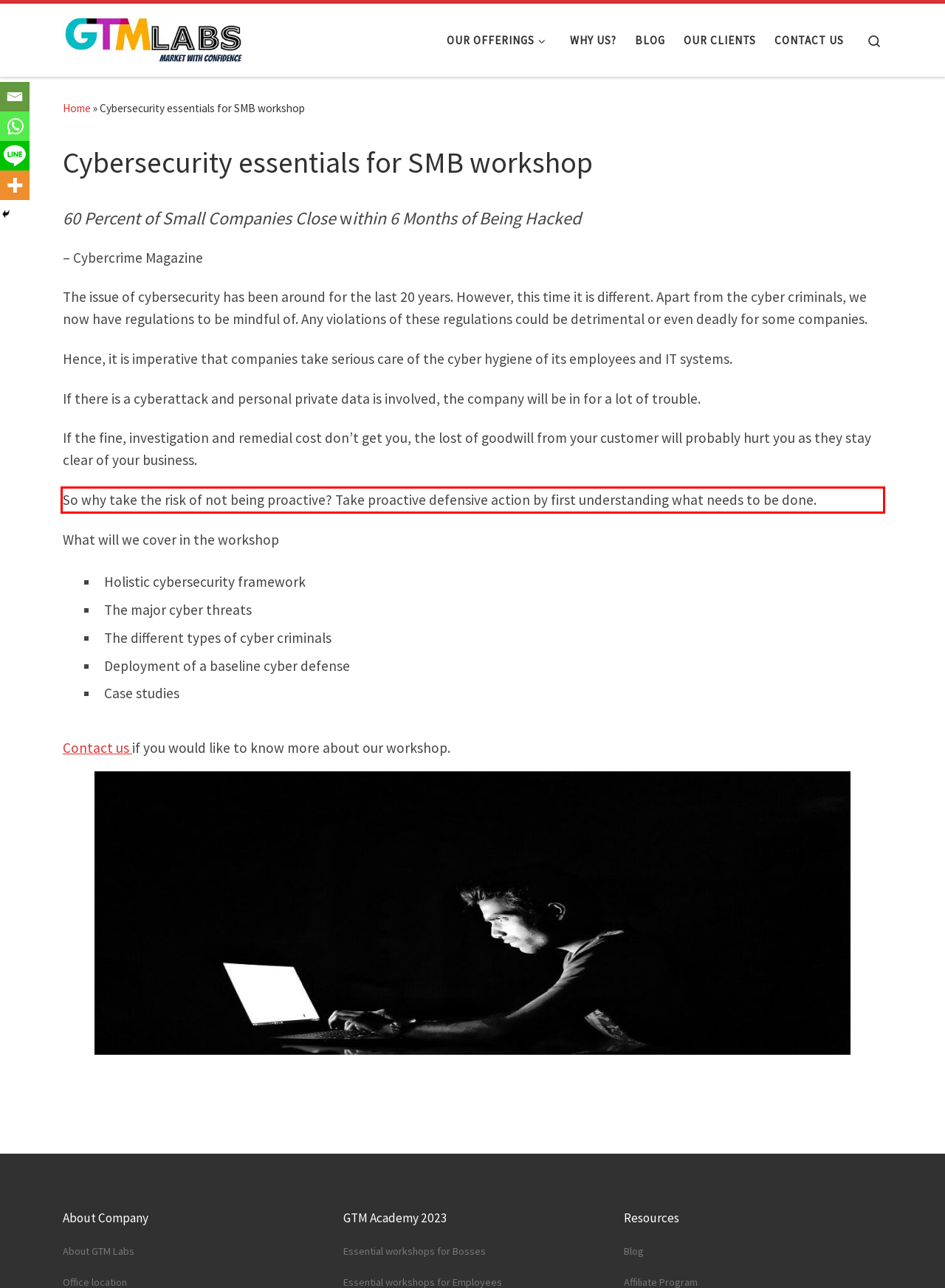The screenshot provided shows a webpage with a red bounding box. Apply OCR to the text within this red bounding box and provide the extracted content.

So why take the risk of not being proactive? Take proactive defensive action by first understanding what needs to be done.